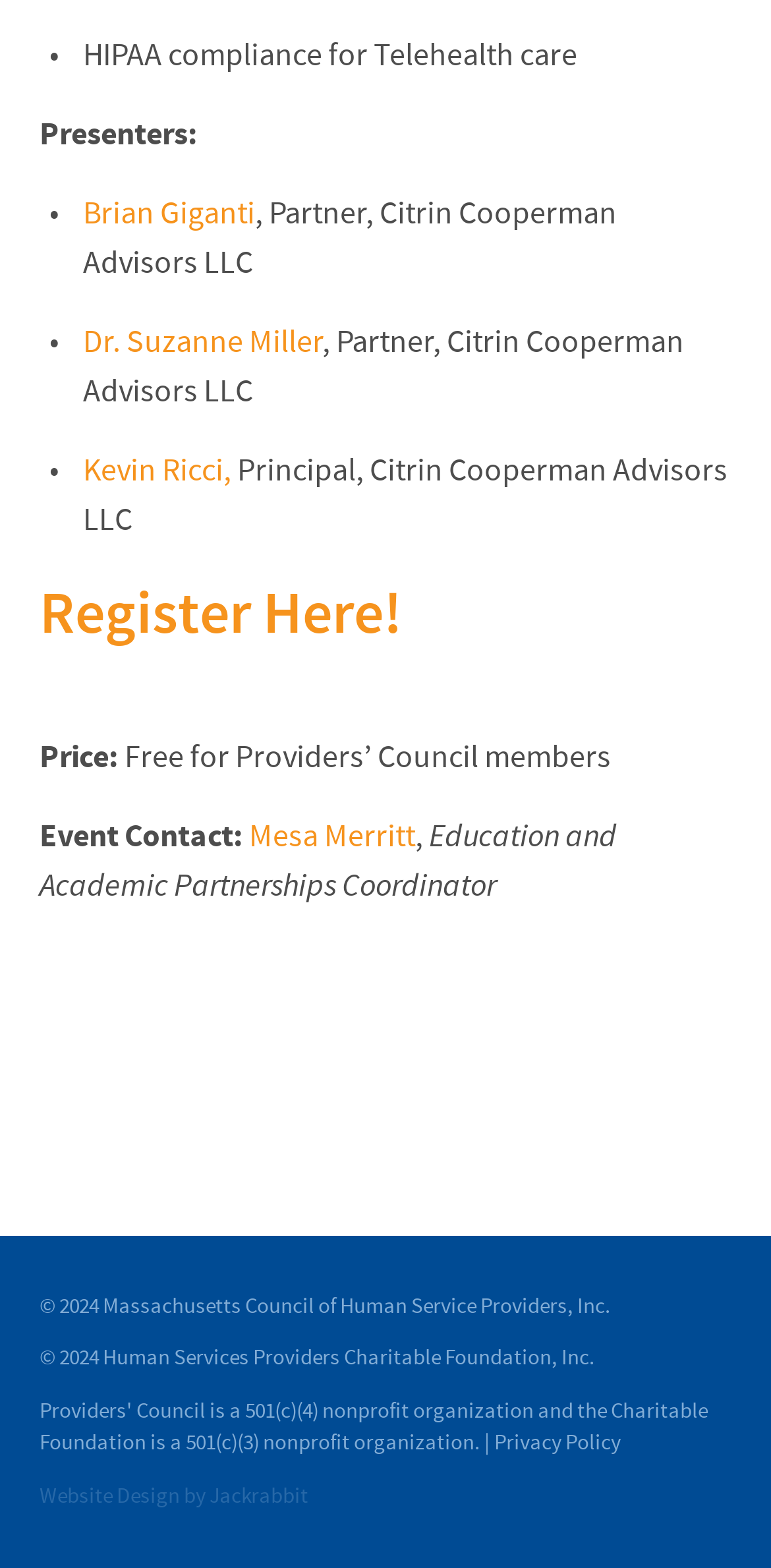Respond with a single word or phrase to the following question:
What is the price of the event for non-members?

Not specified